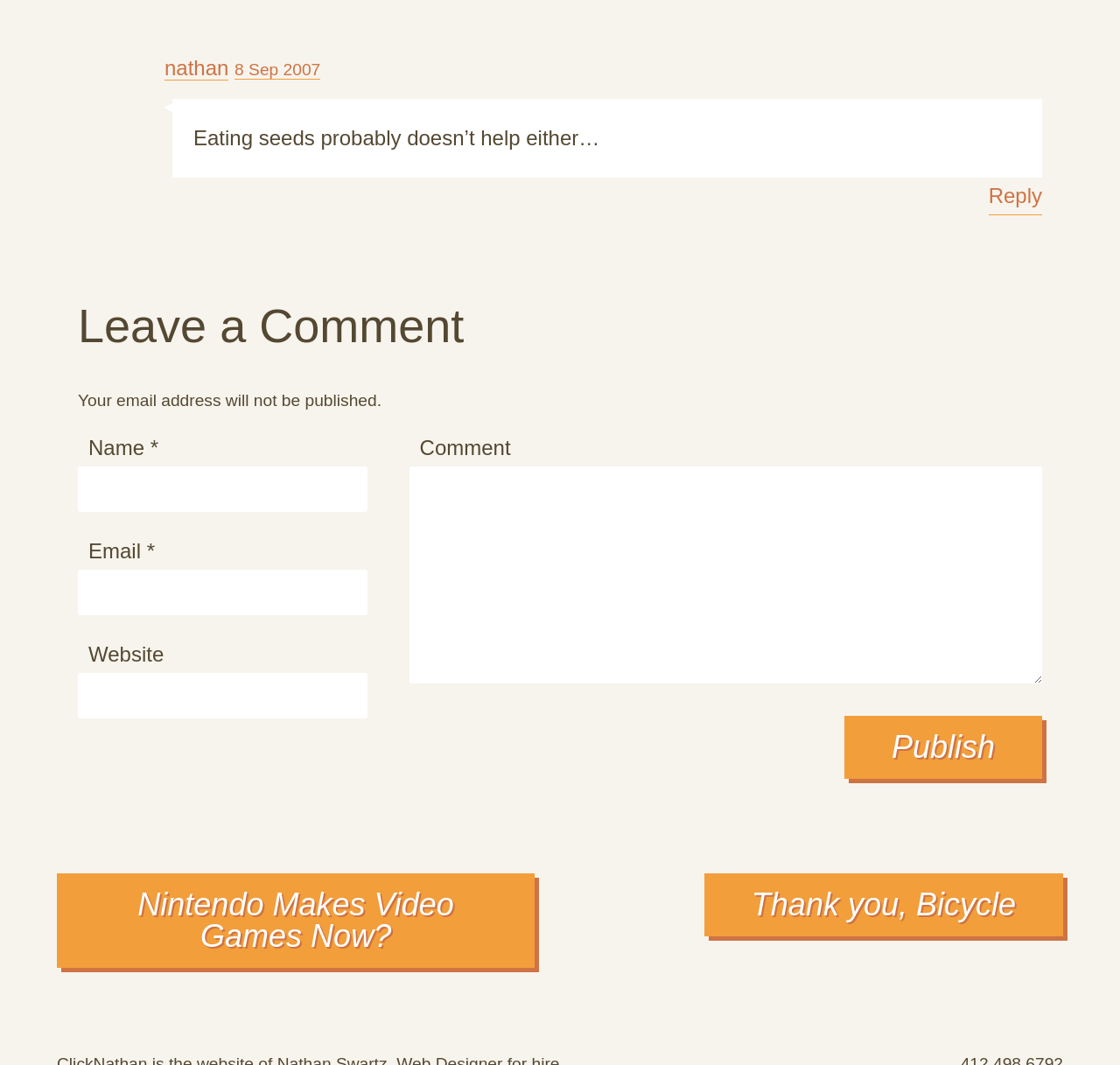What is required to leave a comment?
Give a detailed and exhaustive answer to the question.

To leave a comment, the user needs to fill in the required fields which are 'Name' and 'Email' as indicated by the asterisk symbol (*) next to the textboxes.